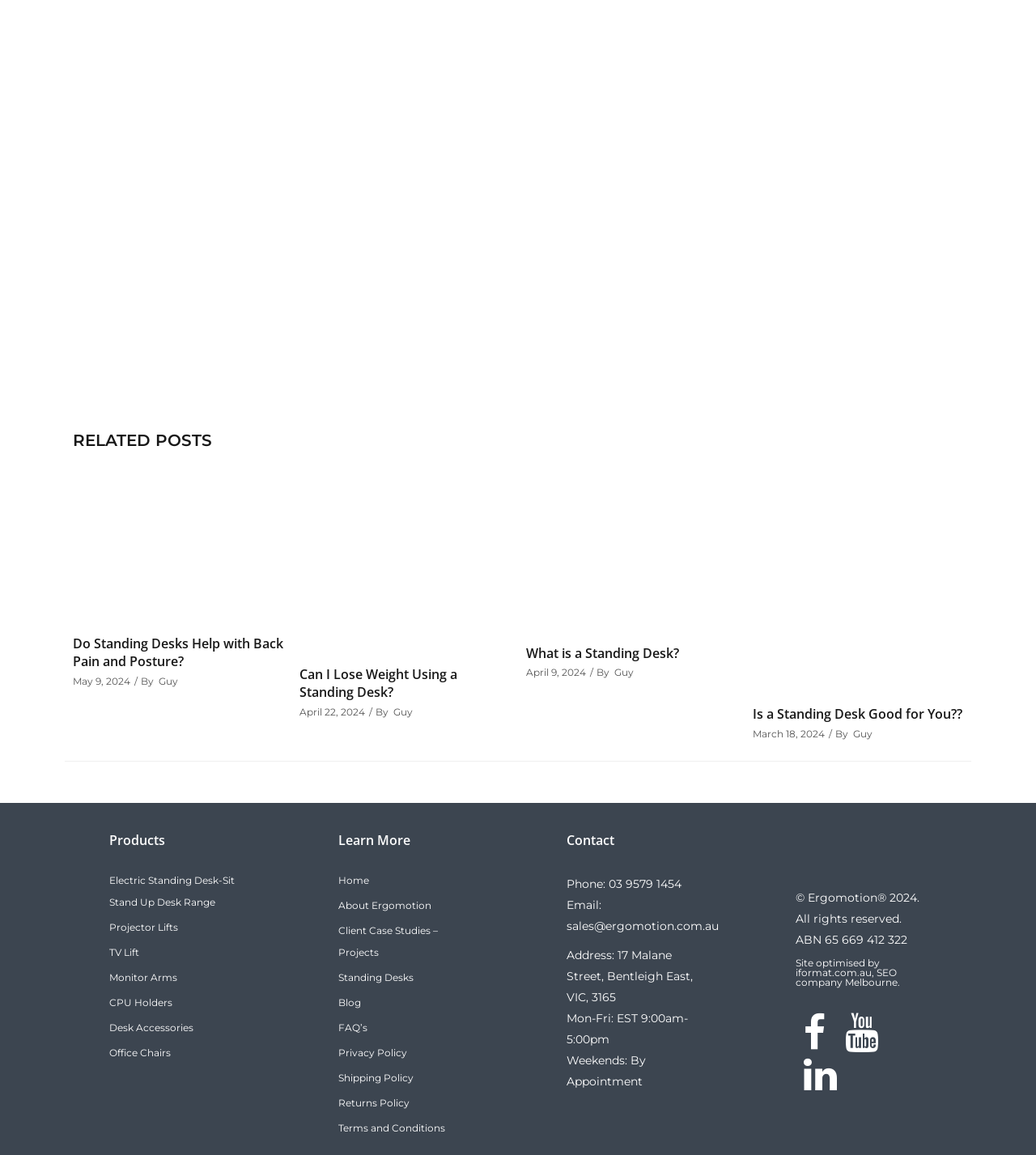Could you specify the bounding box coordinates for the clickable section to complete the following instruction: "Learn more about 'Ergonomic Office Chairs'"?

[0.608, 0.111, 0.814, 0.338]